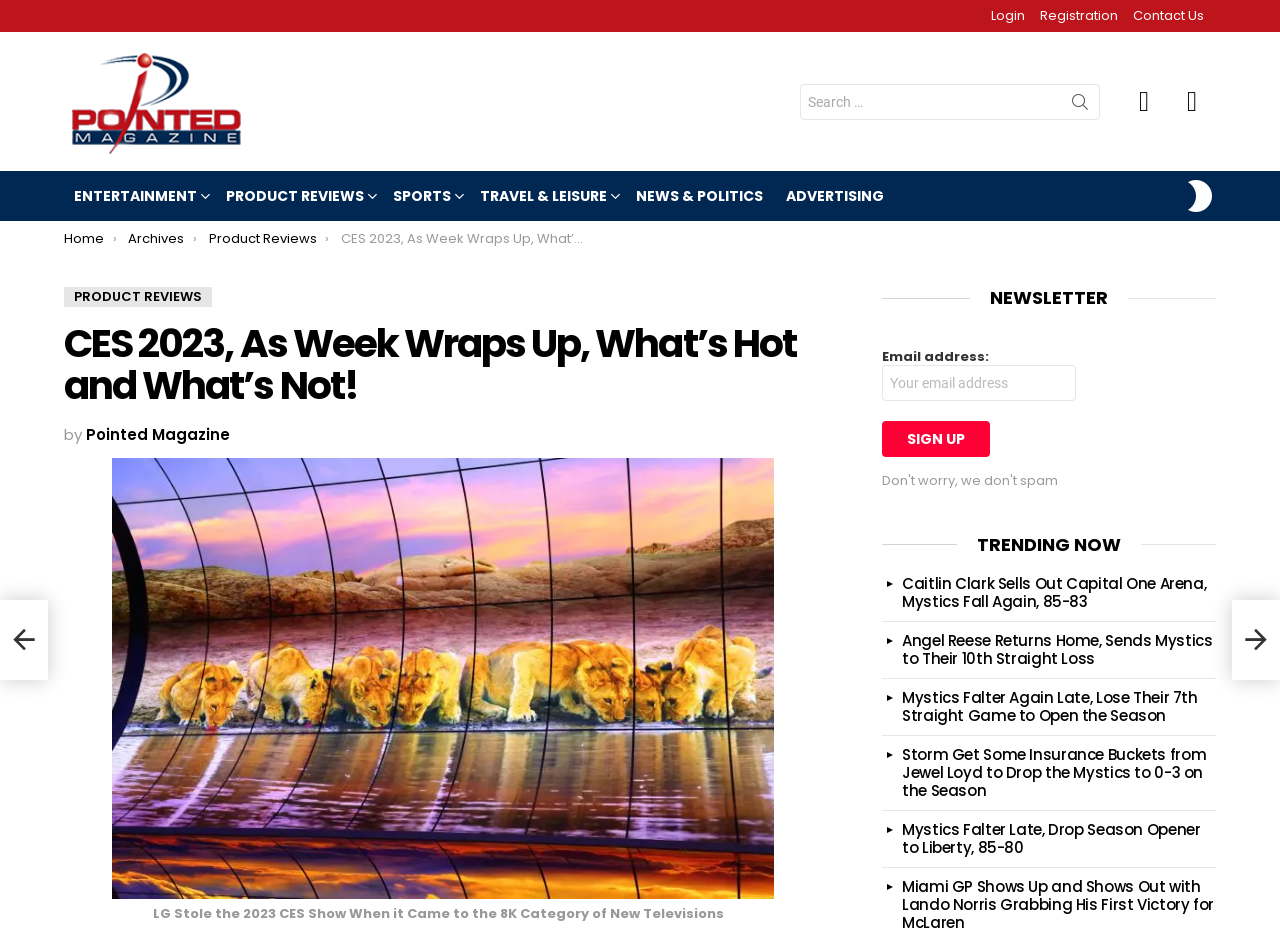Provide a one-word or one-phrase answer to the question:
How many trending articles are there?

5